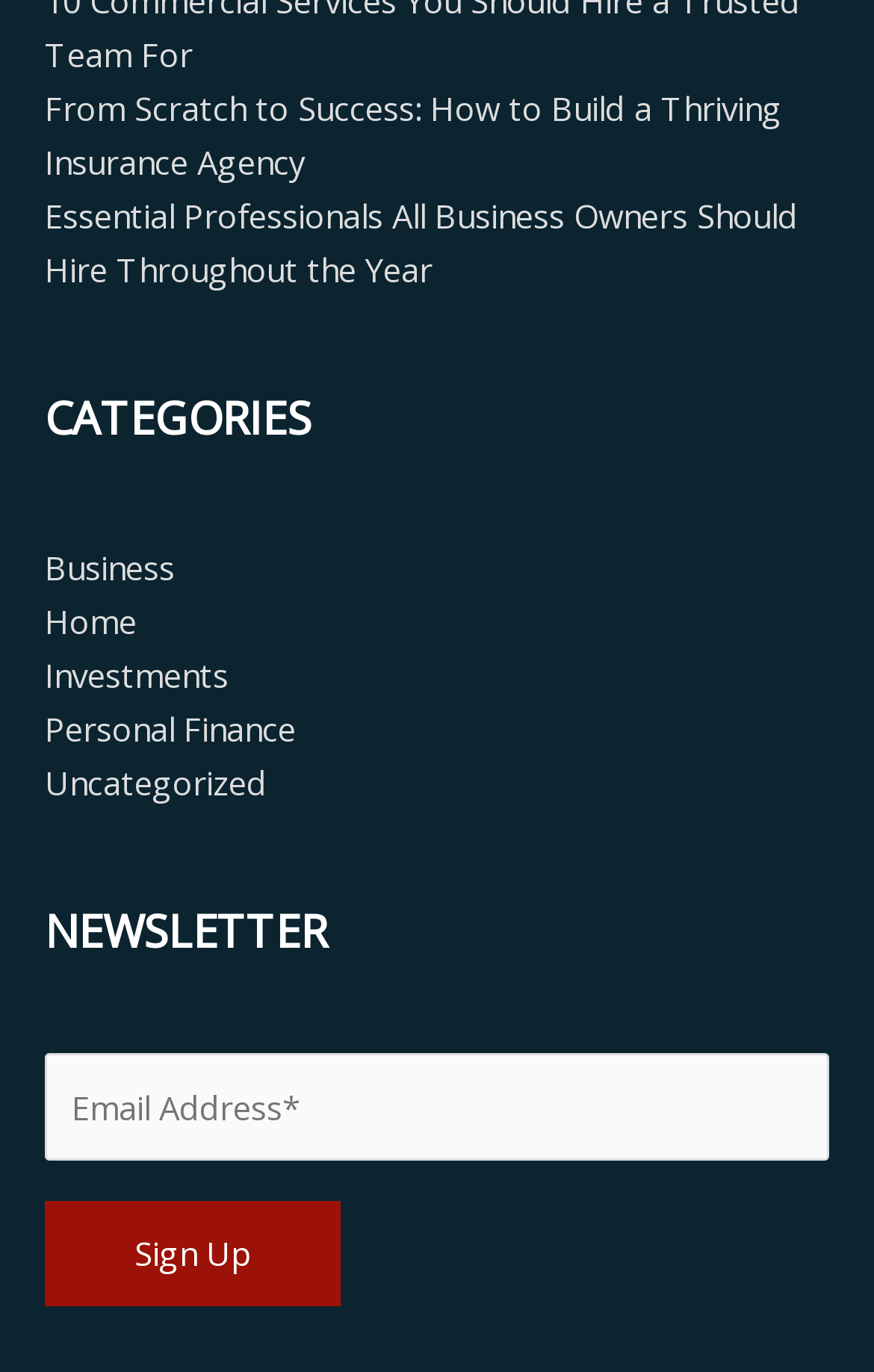Find and provide the bounding box coordinates for the UI element described with: "Personal Finance".

[0.051, 0.515, 0.338, 0.548]